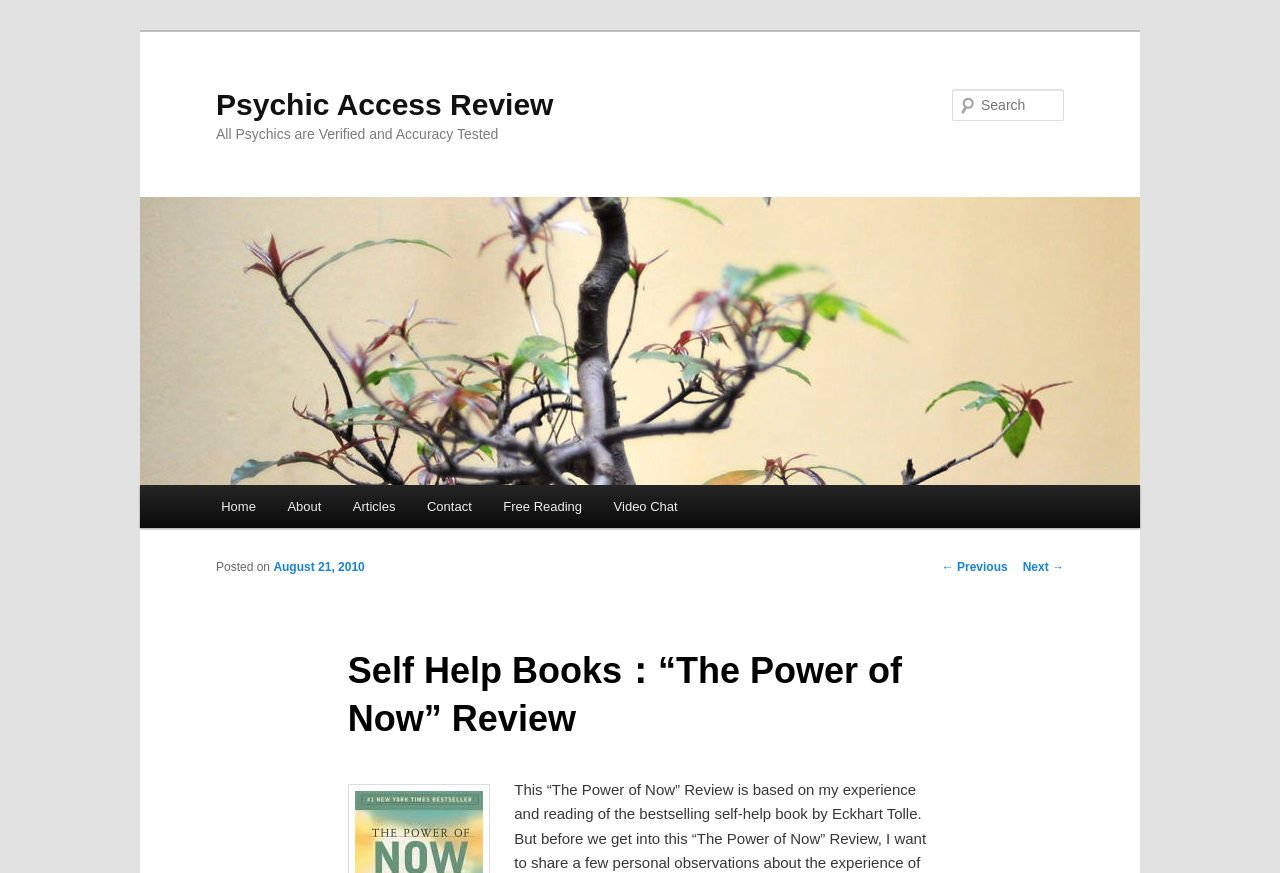Bounding box coordinates should be in the format (top-left x, top-left y, bottom-right x, bottom-right y) and all values should be floating point numbers between 0 and 1. Determine the bounding box coordinate for the UI element described as: parent_node: Psychic Access Review

[0.109, 0.225, 0.891, 0.555]